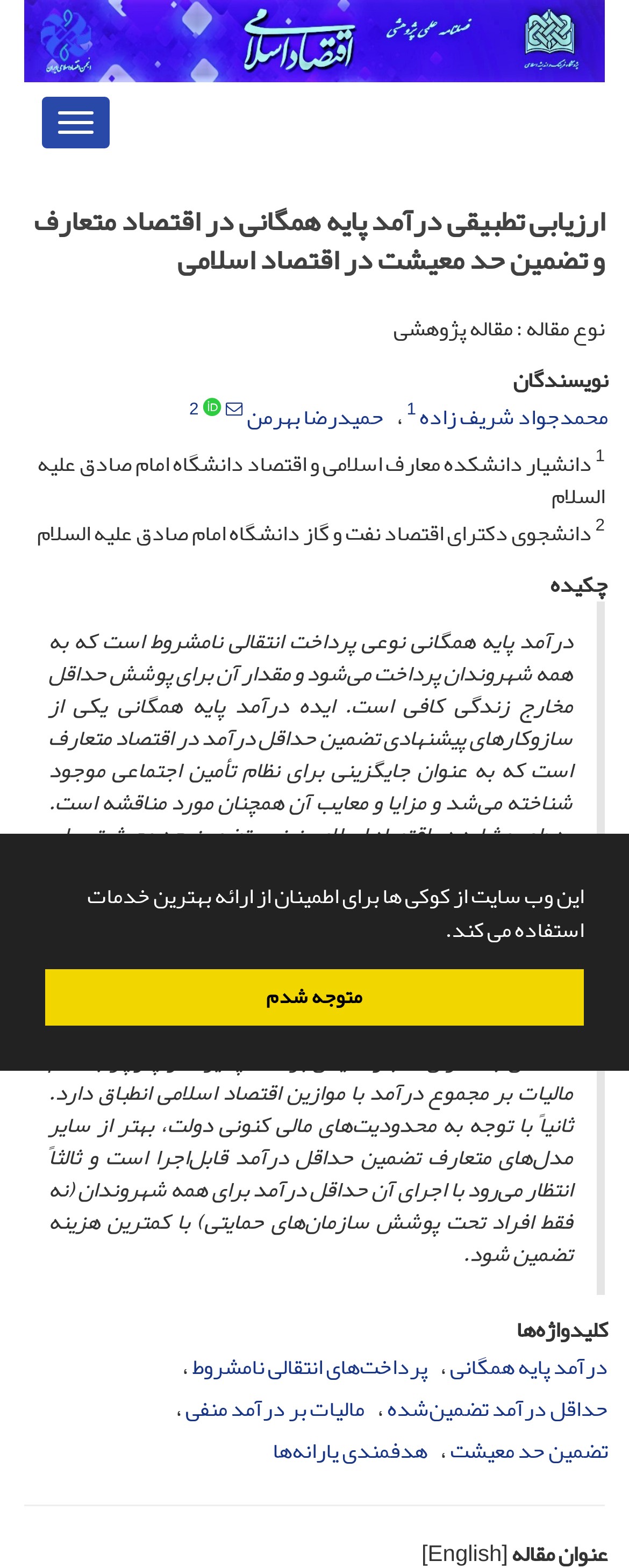Locate the bounding box of the UI element described in the following text: "2".

[0.301, 0.251, 0.316, 0.272]